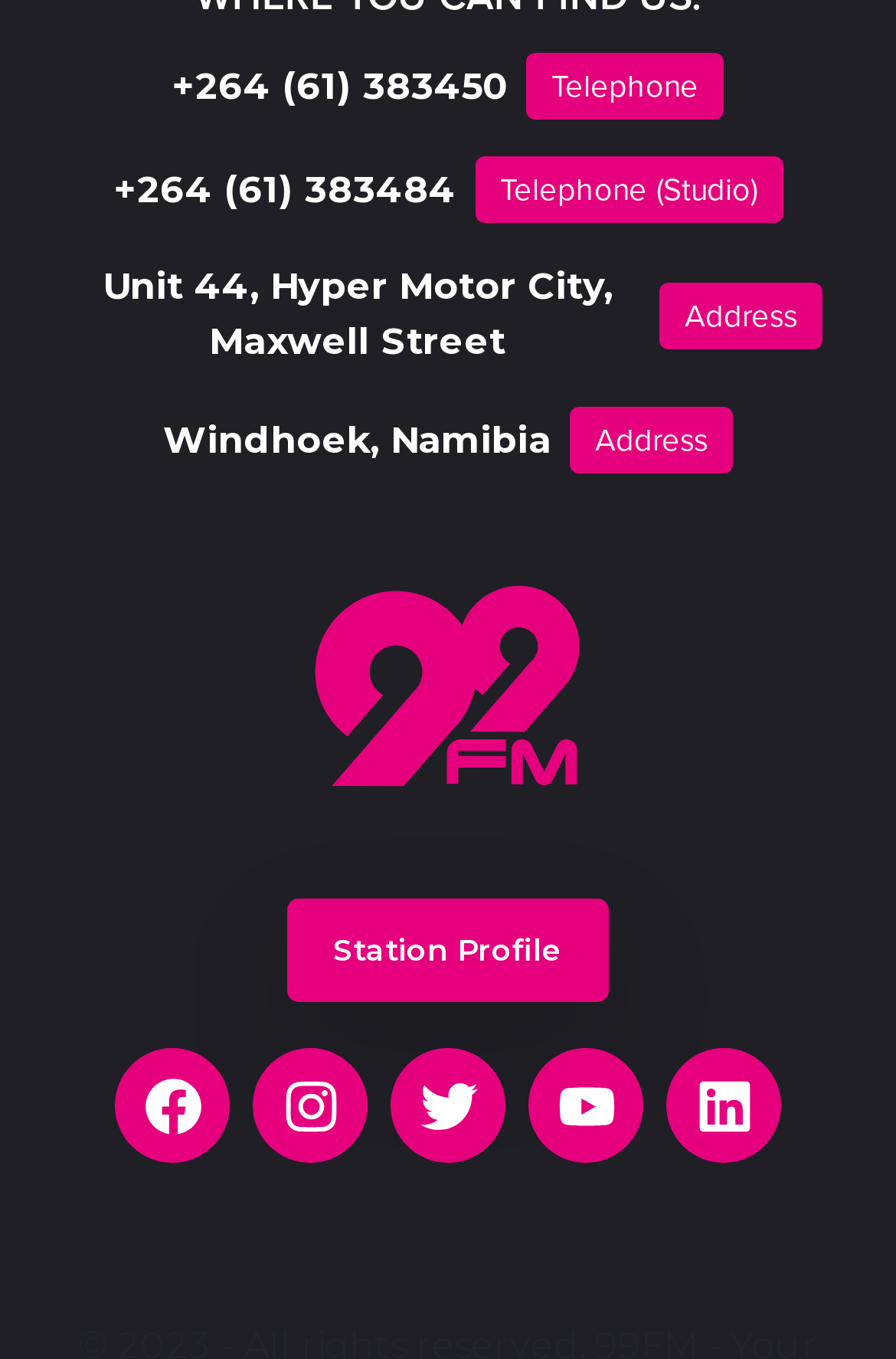Observe the image and answer the following question in detail: What is the logo of the station?

I found the logo of the station by looking at the image elements on the webpage. The image element with the text '99FM NEW logo - Colour-02' is likely to be the logo of the station.